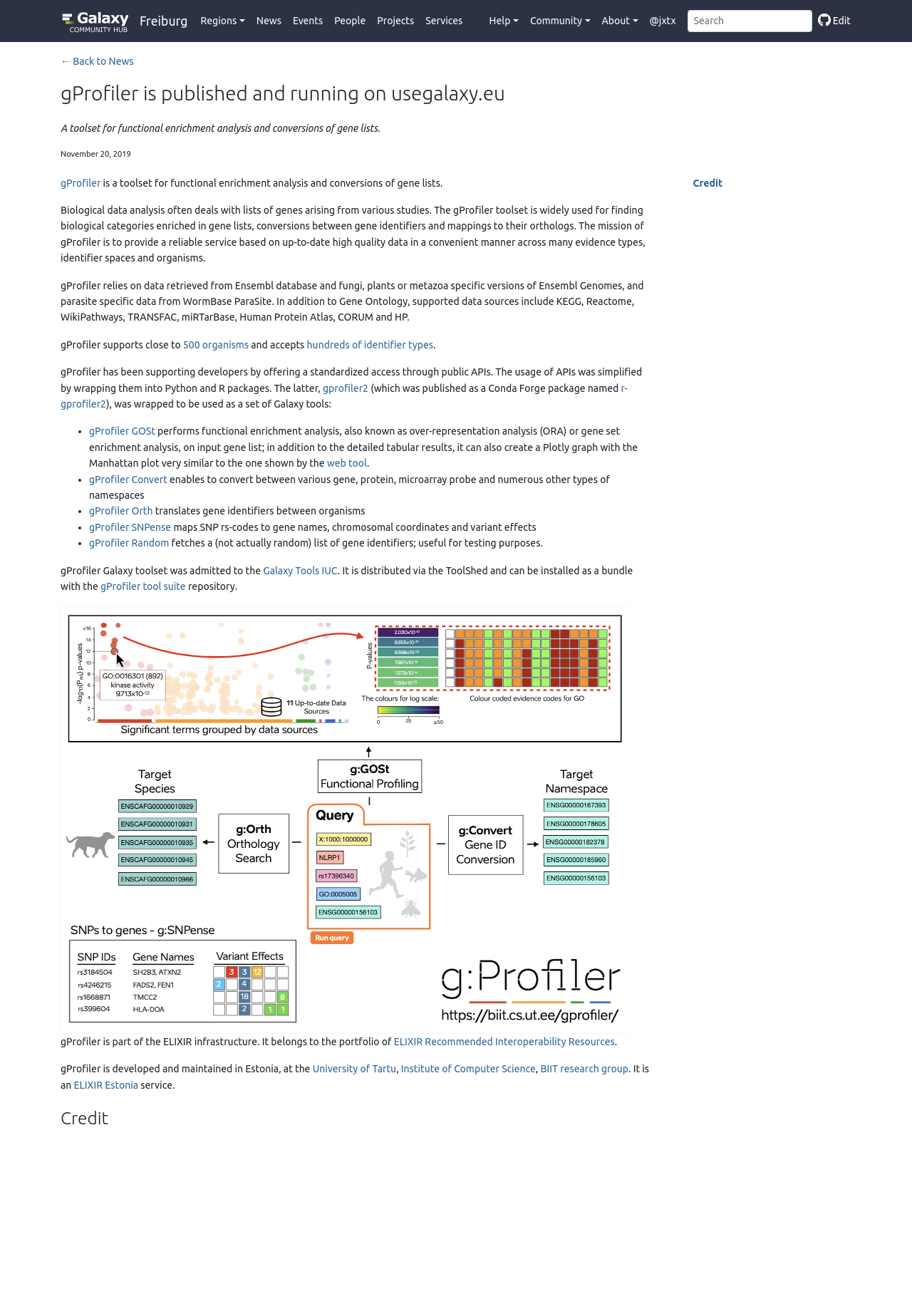Find and provide the bounding box coordinates for the UI element described here: "gProfiler GOSt". The coordinates should be given as four float numbers between 0 and 1: [left, top, right, bottom].

[0.098, 0.323, 0.17, 0.332]